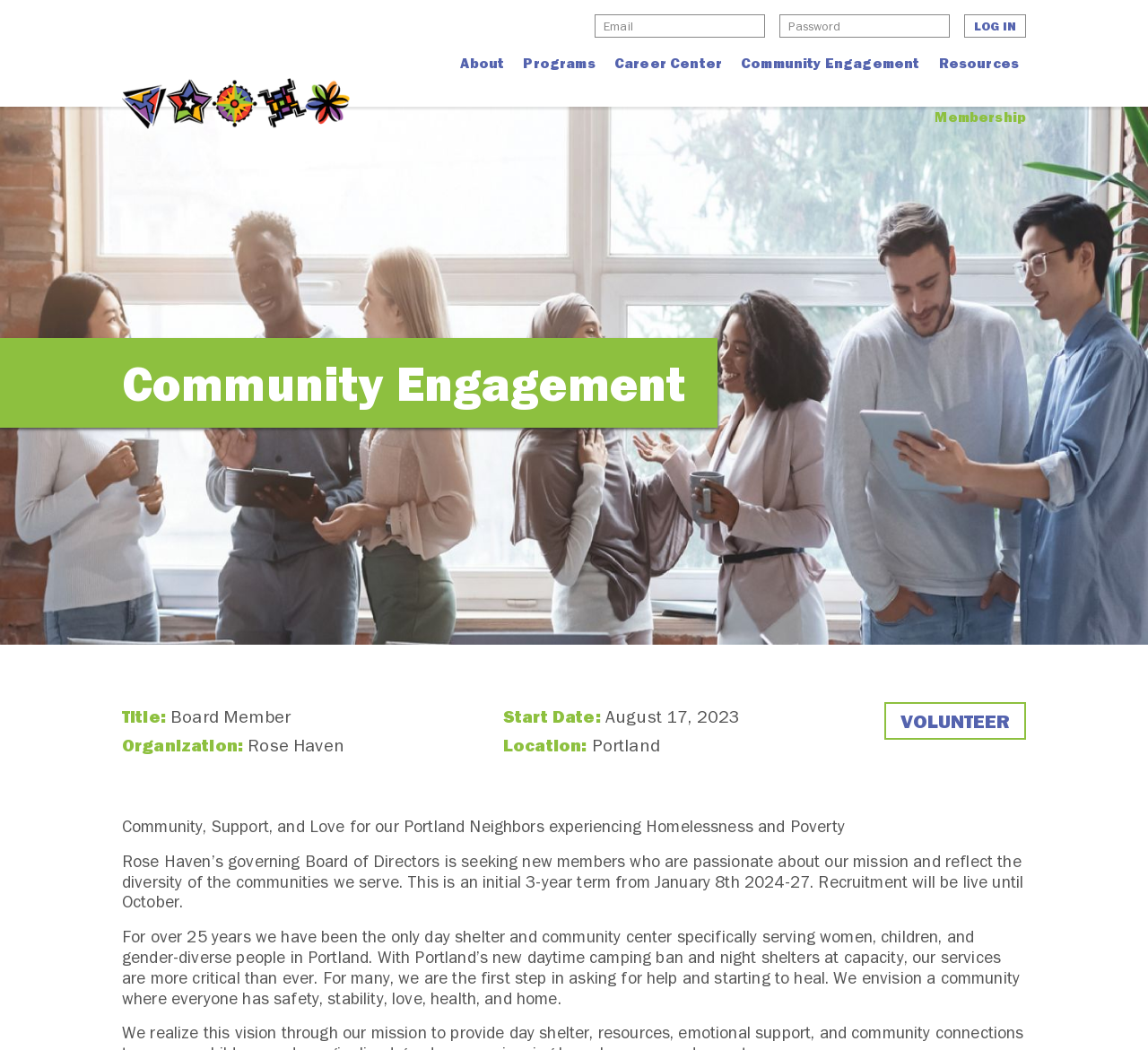What is the focus of Rose Haven's services?
Refer to the image and give a detailed answer to the query.

I found the answer by looking at the StaticText element with the text 'For over 25 years we have been the only day shelter and community center specifically serving women, children, and gender-diverse people in Portland' which describes the focus of Rose Haven's services.